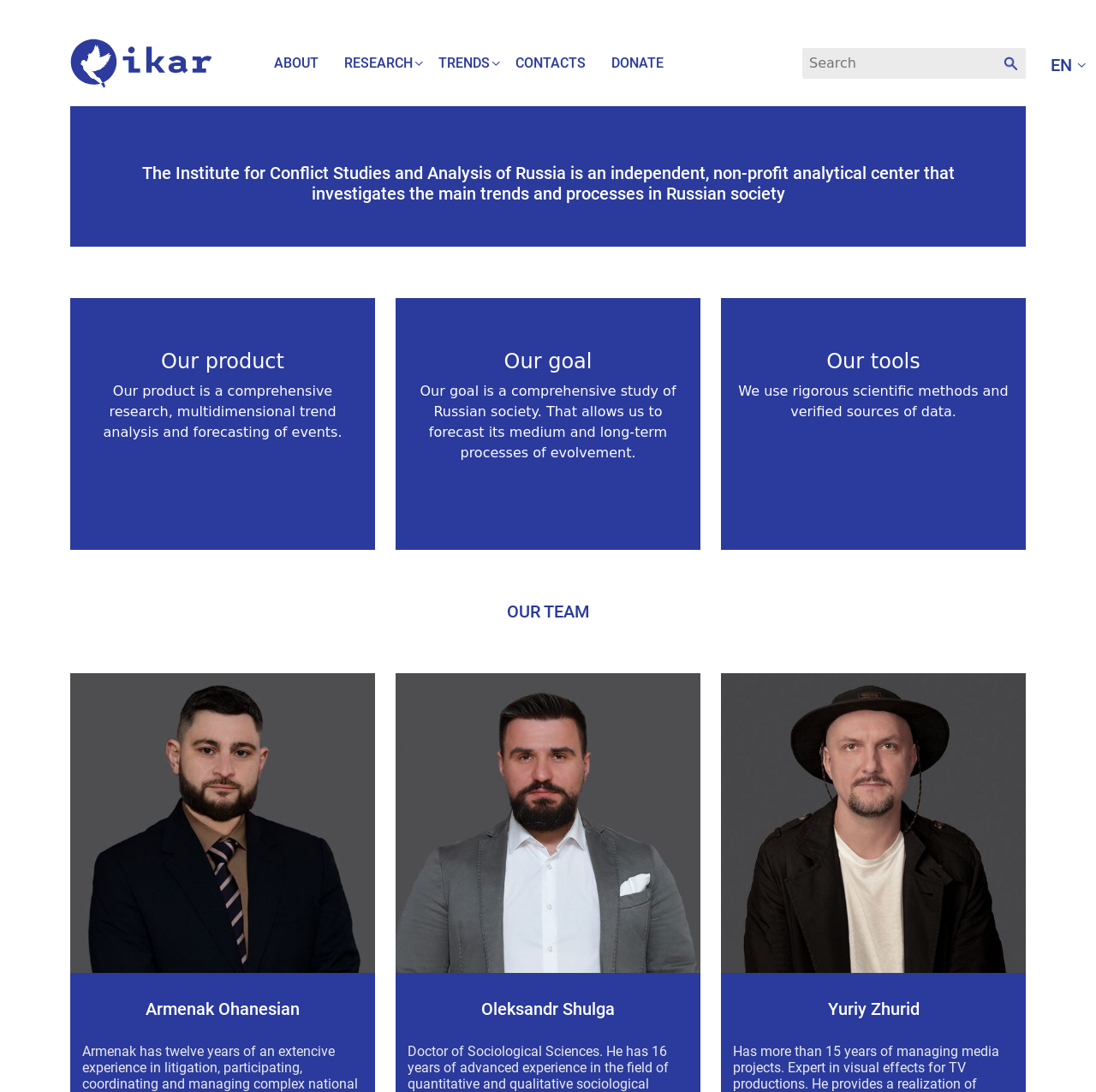What is the name of the organization?
Carefully analyze the image and provide a detailed answer to the question.

I found this answer by reading the static text element at the top of the webpage, which describes the organization as 'an independent, non-profit analytical center that investigates the main trends and processes in Russian society'.